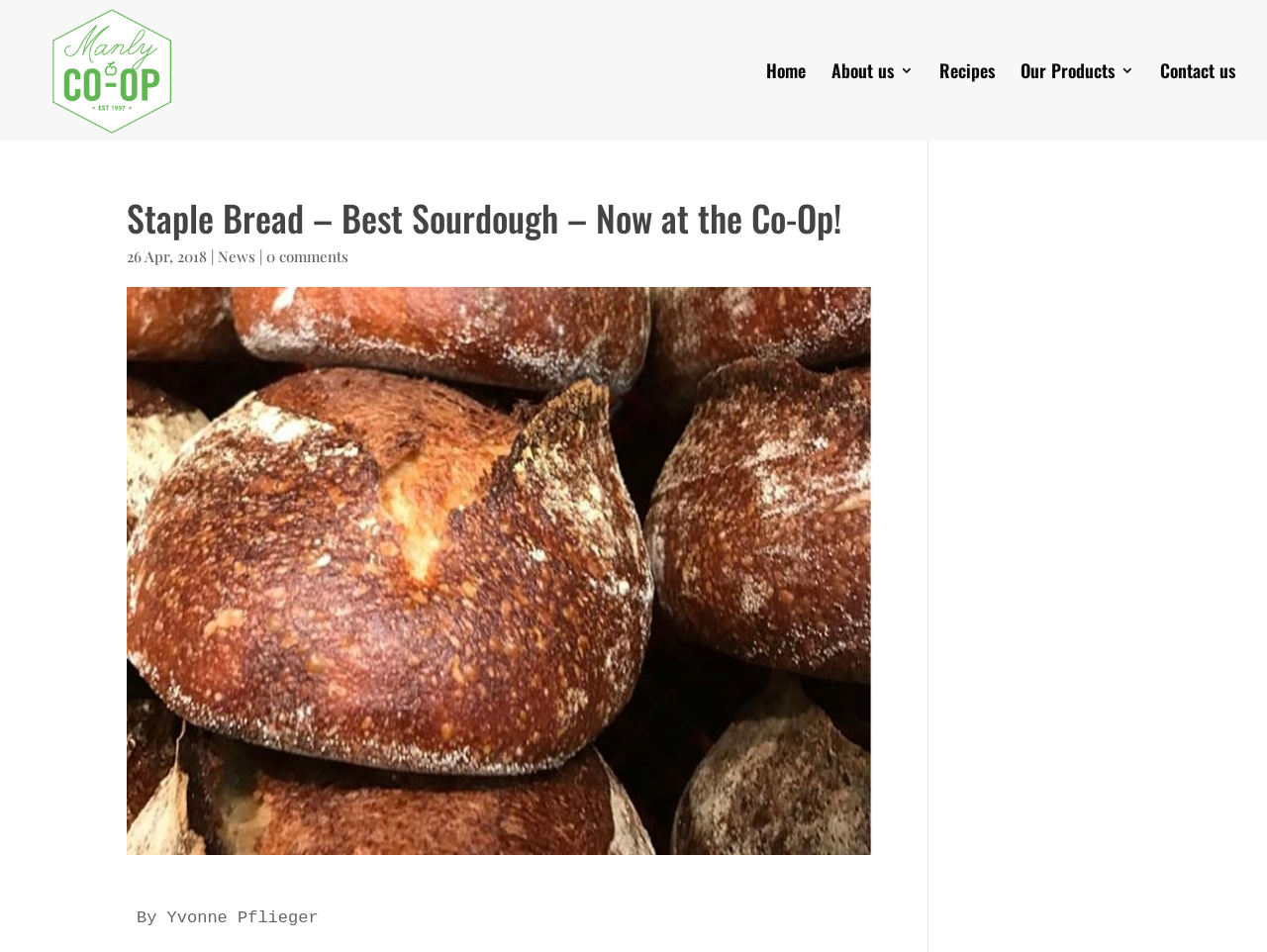Use the details in the image to answer the question thoroughly: 
What is the name of the bread?

I found the answer by looking at the image description 'Staple Sourdough Bread' which is located below the heading 'Staple Bread – Best Sourdough – Now at the Co-Op!'.